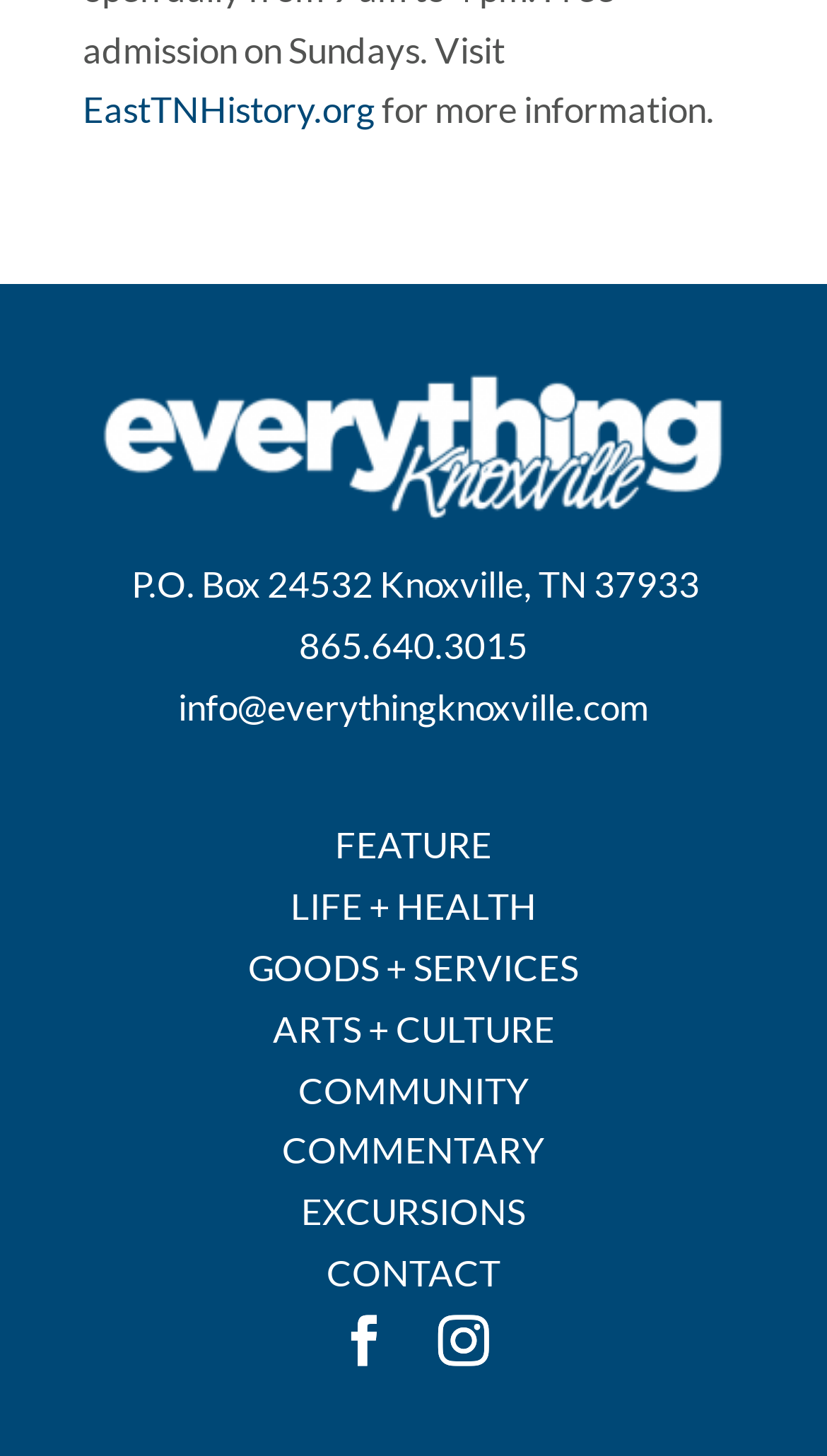Provide a one-word or one-phrase answer to the question:
How many social media icons are on the webpage?

2